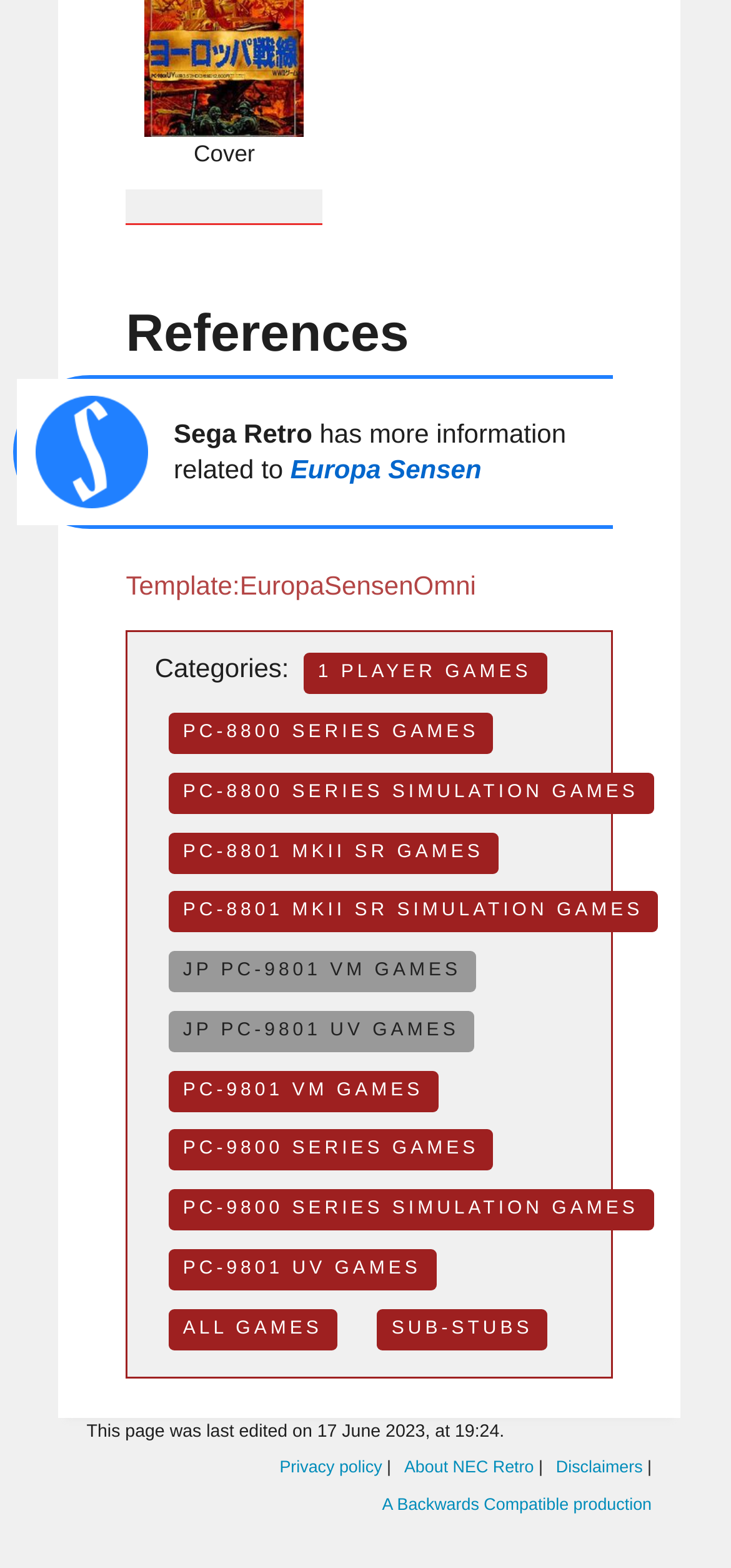Using the element description All games, predict the bounding box coordinates for the UI element. Provide the coordinates in (top-left x, top-left y, bottom-right x, bottom-right y) format with values ranging from 0 to 1.

[0.23, 0.834, 0.461, 0.861]